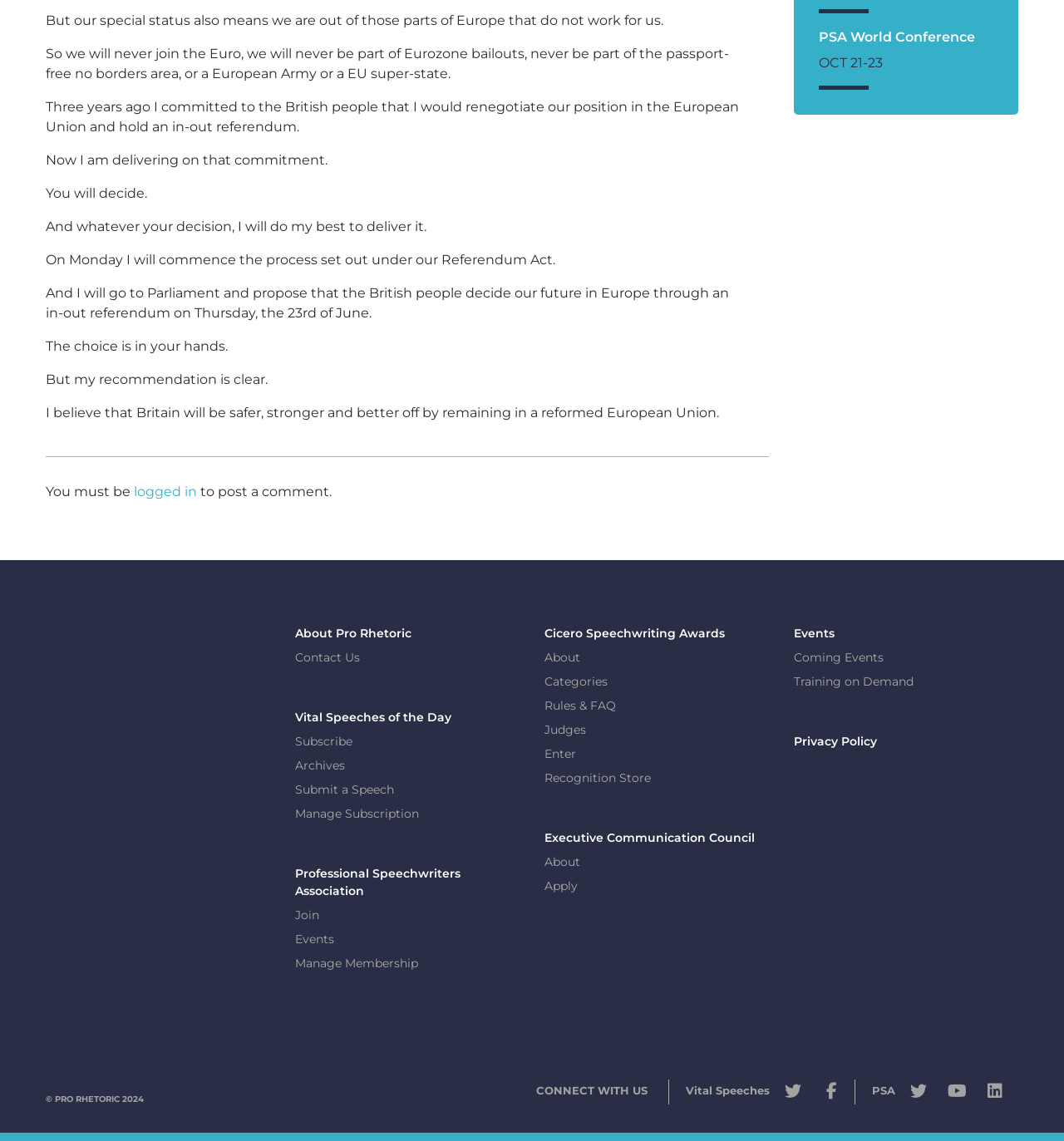Find the bounding box coordinates for the element that must be clicked to complete the instruction: "click the 'logged in' link". The coordinates should be four float numbers between 0 and 1, indicated as [left, top, right, bottom].

[0.126, 0.424, 0.185, 0.438]